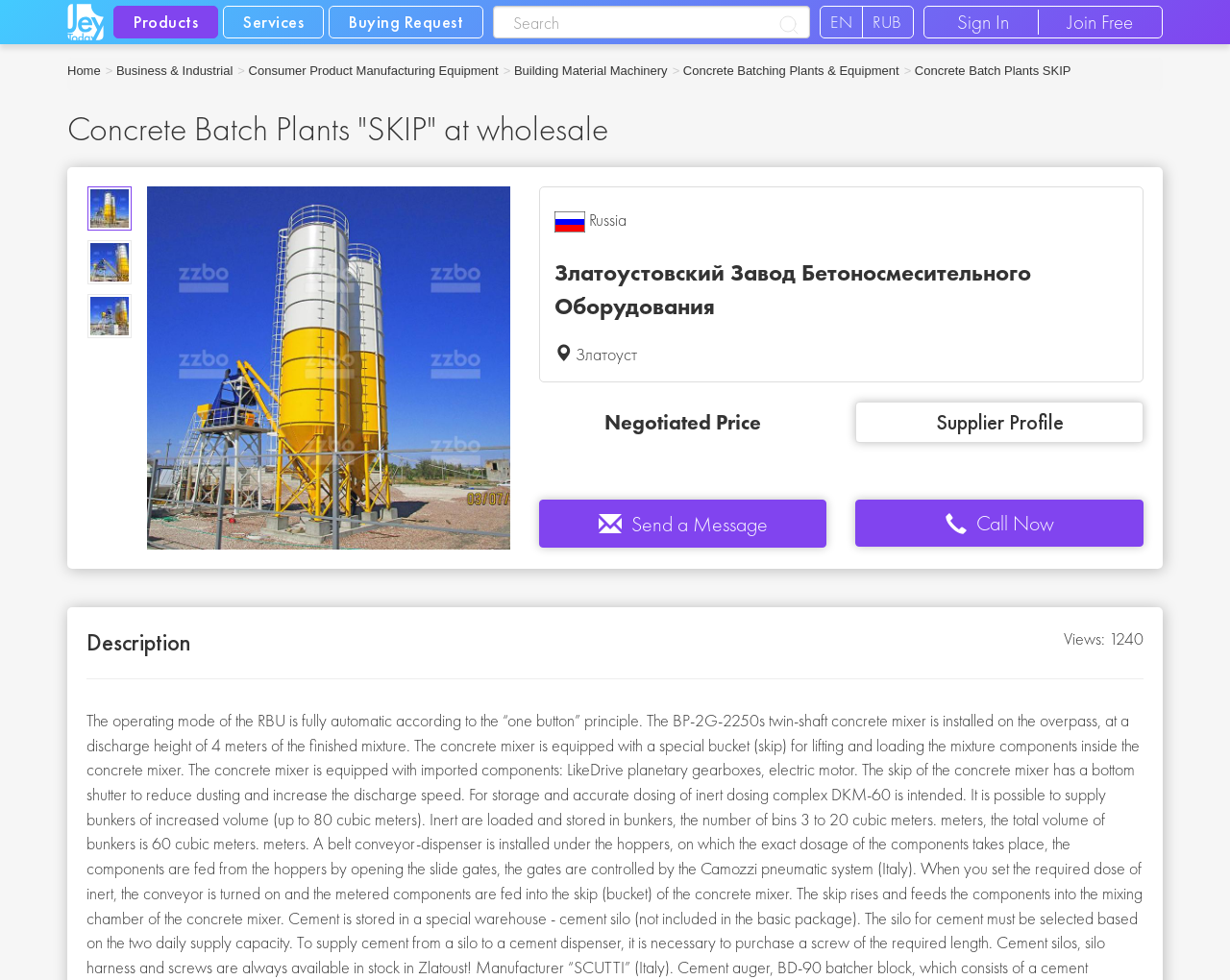Extract the text of the main heading from the webpage.

Concrete Batch Plants "SKIP" at wholesale